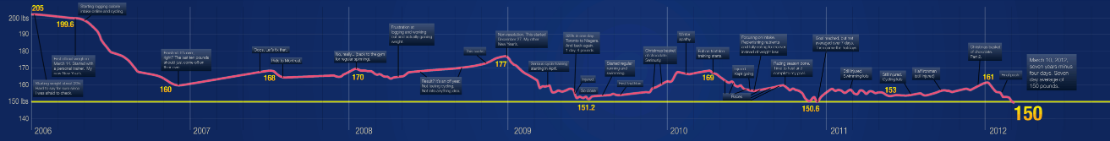Explain the image with as much detail as possible.

The image illustrates a weight tracking graph spanning from 2006 to 2012, showcasing significant fluctuations and milestones in the subject's weight loss journey. The graph features a pink line that trends downward, indicating a gradual decrease in weight from a peak of approximately 198.6 pounds in 2006 to a low of around 150.6 pounds in 2012. Key weight milestones are annotated along the graph, with notes providing insight into the thoughts and experiences associated with each recorded weight. The timeline includes reflections on the struggles and achievements encountered during the journey, such as the impact of specific events and training experiences on weight management. This visual representation emphasizes the subject's determination and progress toward reaching their racing weight goals.